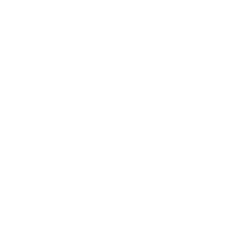What does the icon symbolize?
Look at the screenshot and give a one-word or phrase answer.

Complex processes